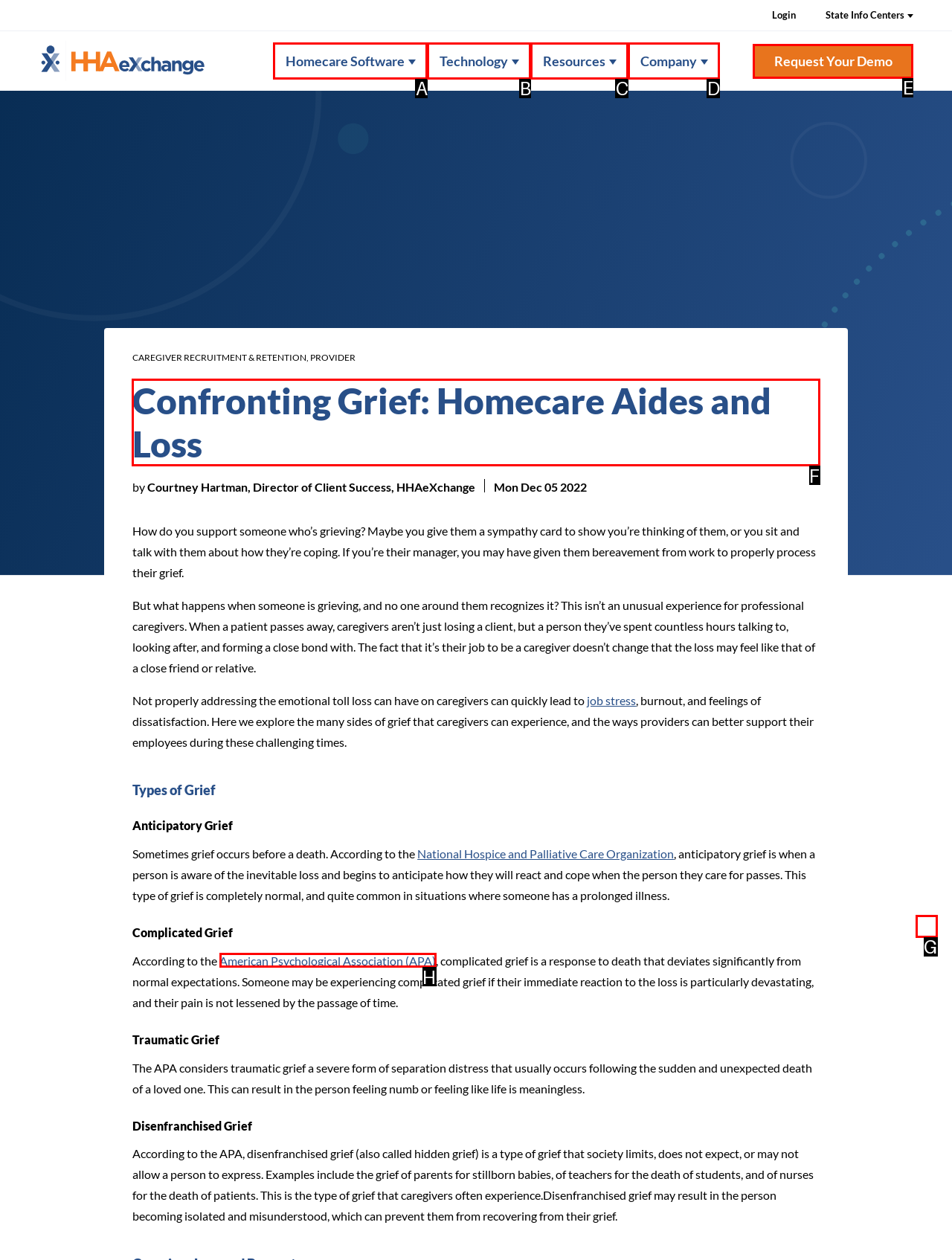Indicate which HTML element you need to click to complete the task: Read the article 'Confronting Grief: Homecare Aides and Loss'. Provide the letter of the selected option directly.

F